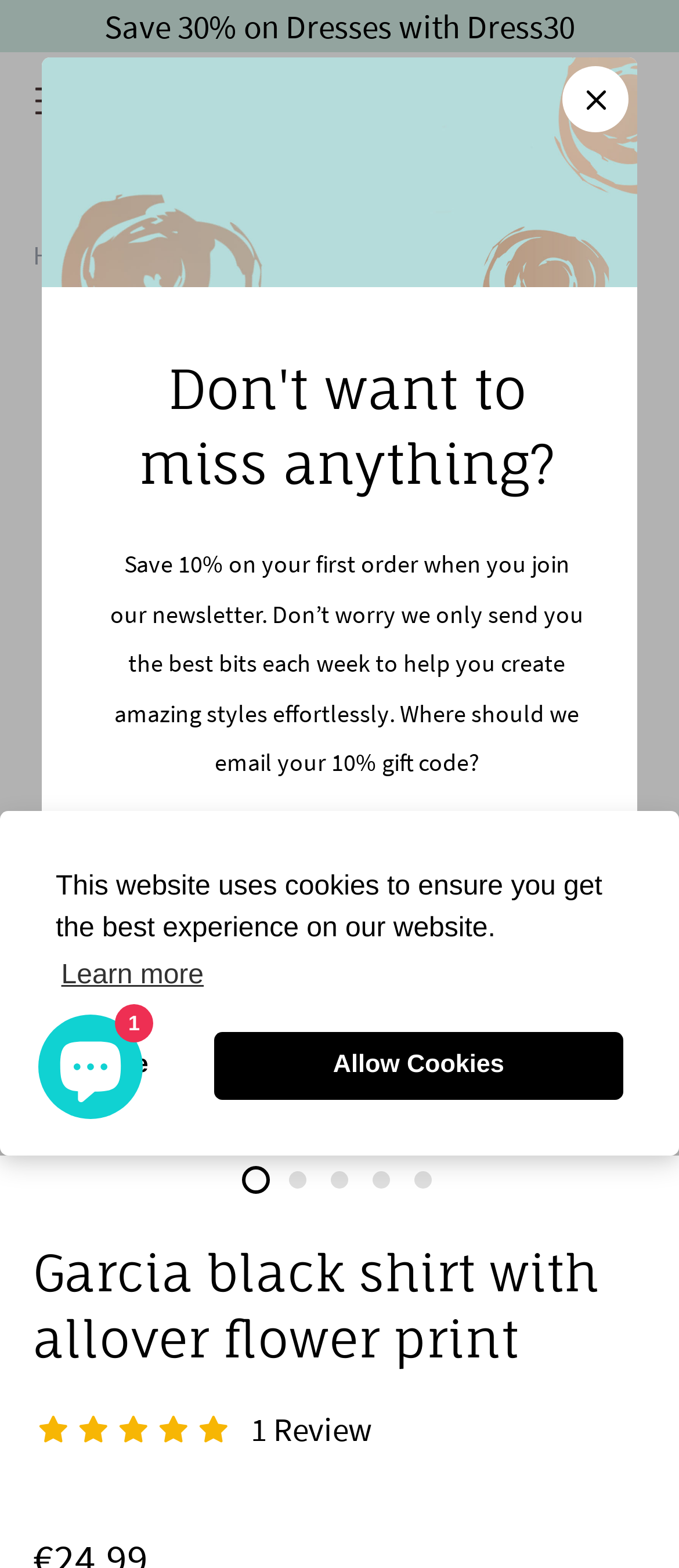Please locate the bounding box coordinates for the element that should be clicked to achieve the following instruction: "Open the chat window". Ensure the coordinates are given as four float numbers between 0 and 1, i.e., [left, top, right, bottom].

[0.056, 0.647, 0.21, 0.714]